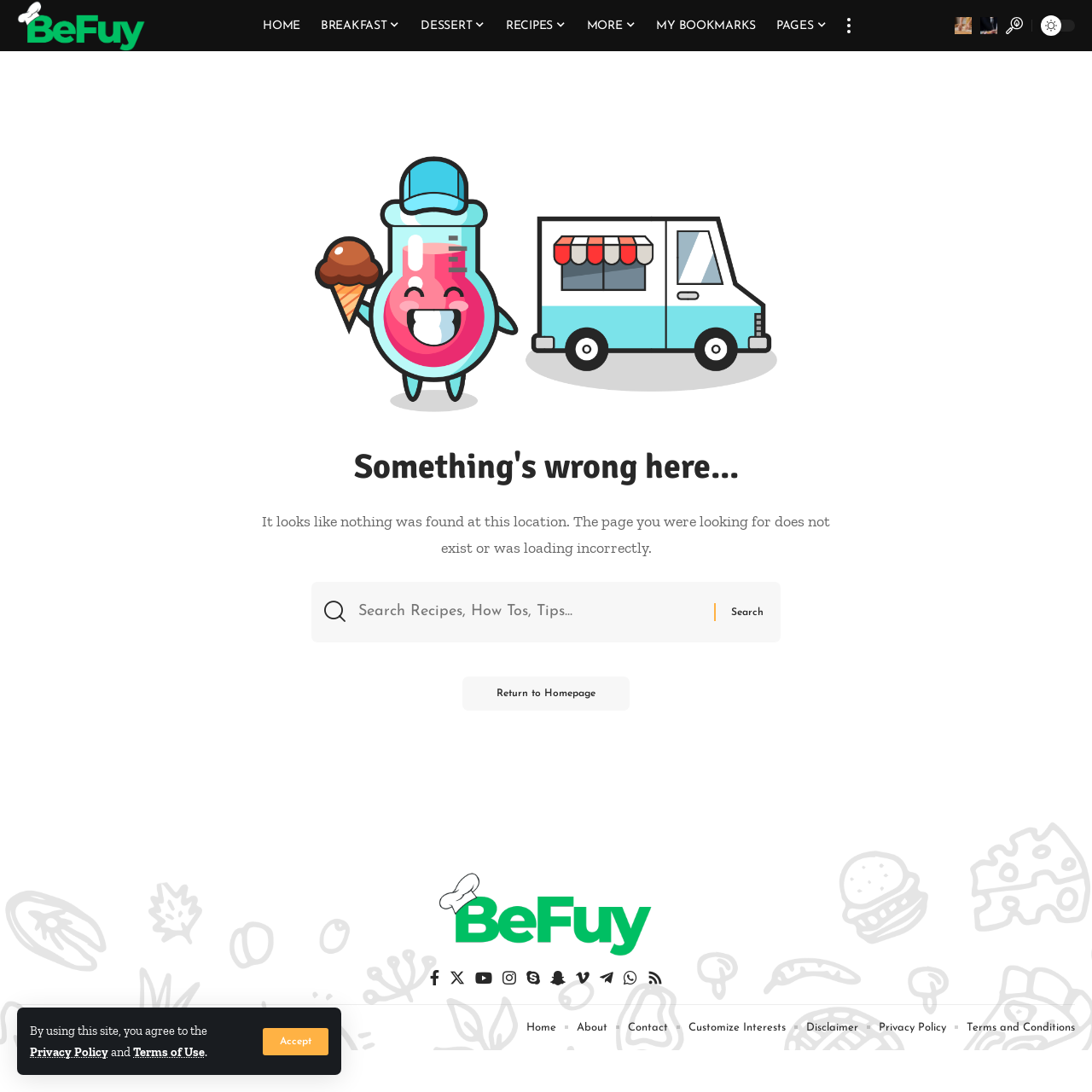Extract the bounding box coordinates of the UI element described: "Terms and Conditions". Provide the coordinates in the format [left, top, right, bottom] with values ranging from 0 to 1.

[0.885, 0.932, 0.984, 0.95]